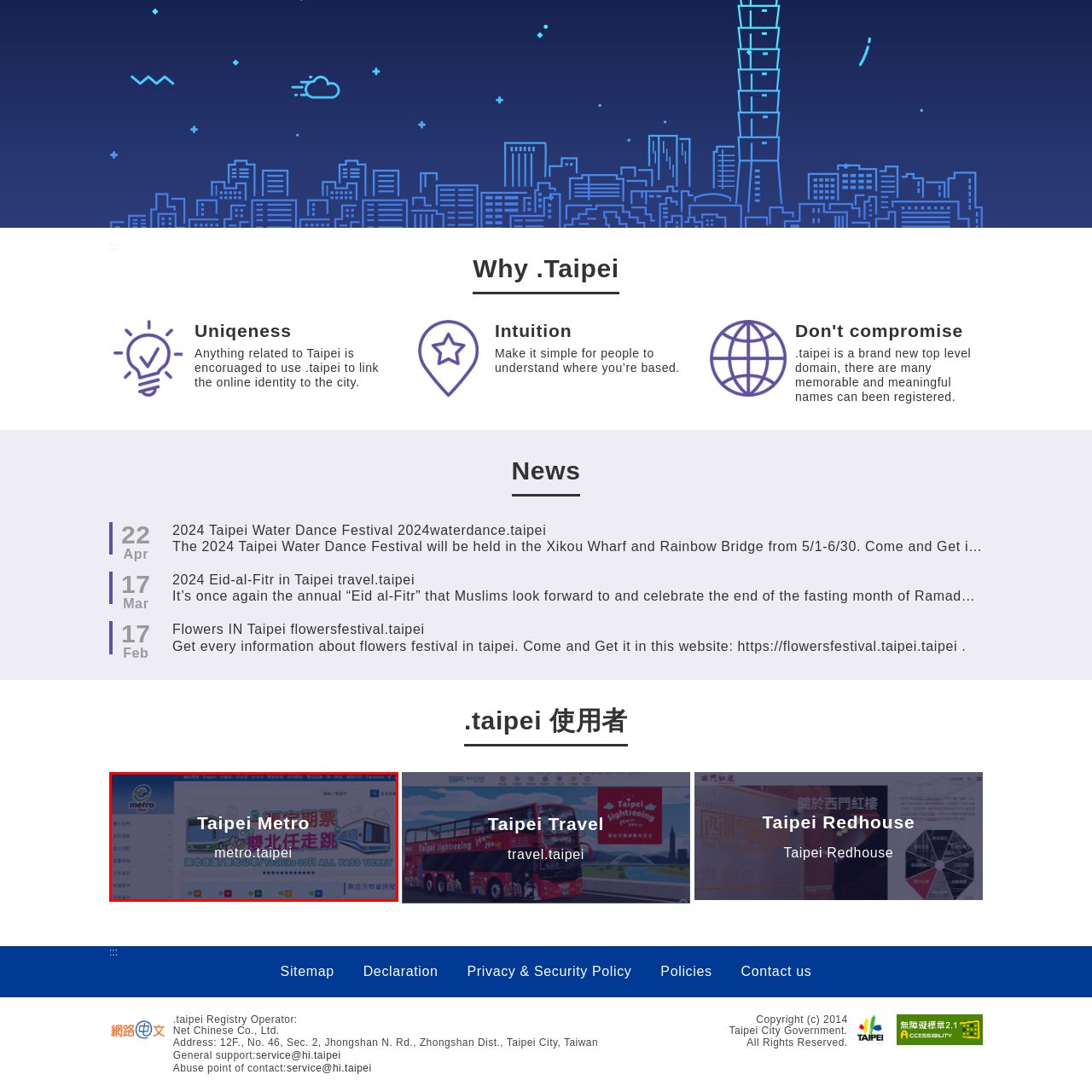What bike service is emphasized? Observe the image within the red bounding box and give a one-word or short-phrase answer.

YouBike